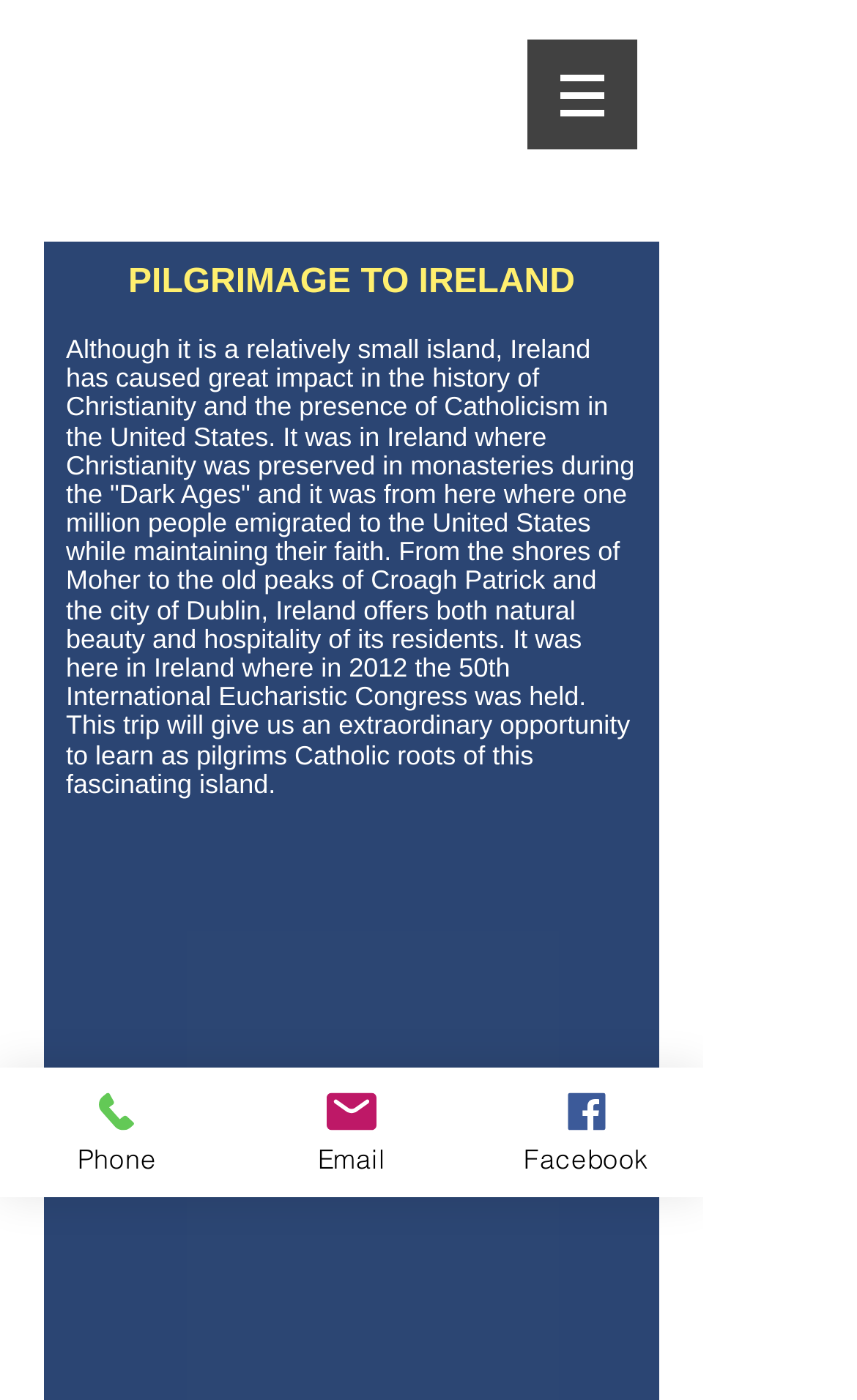Give a one-word or short-phrase answer to the following question: 
What is the theme of the pilgrimage?

Catholicism